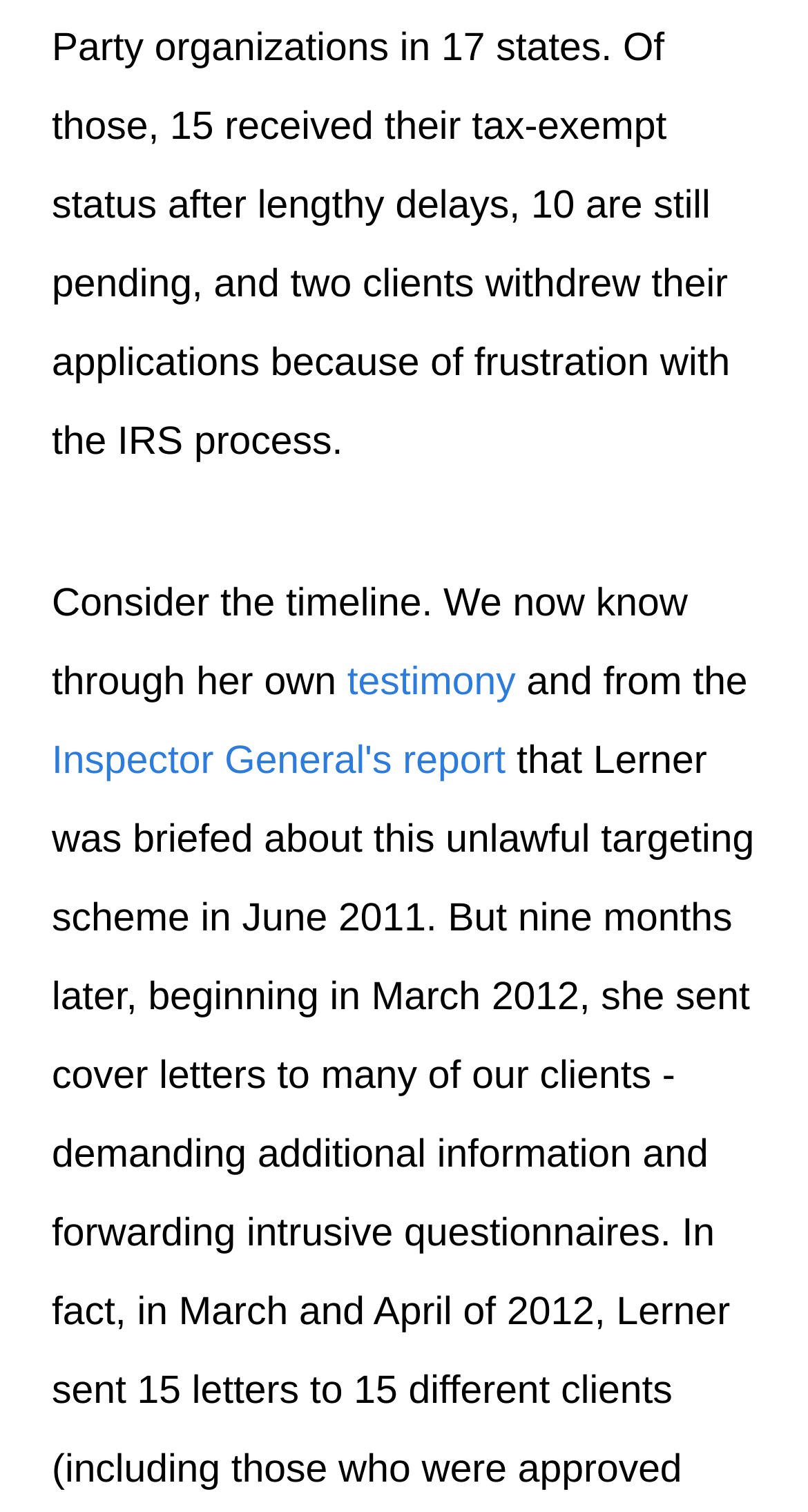Consider the image and give a detailed and elaborate answer to the question: 
What kind of news is available on this website?

The webpage has a section titled 'News' which includes links to Press Releases, Media Mentions, and News Media Requests, suggesting that these are the types of news available on this website.